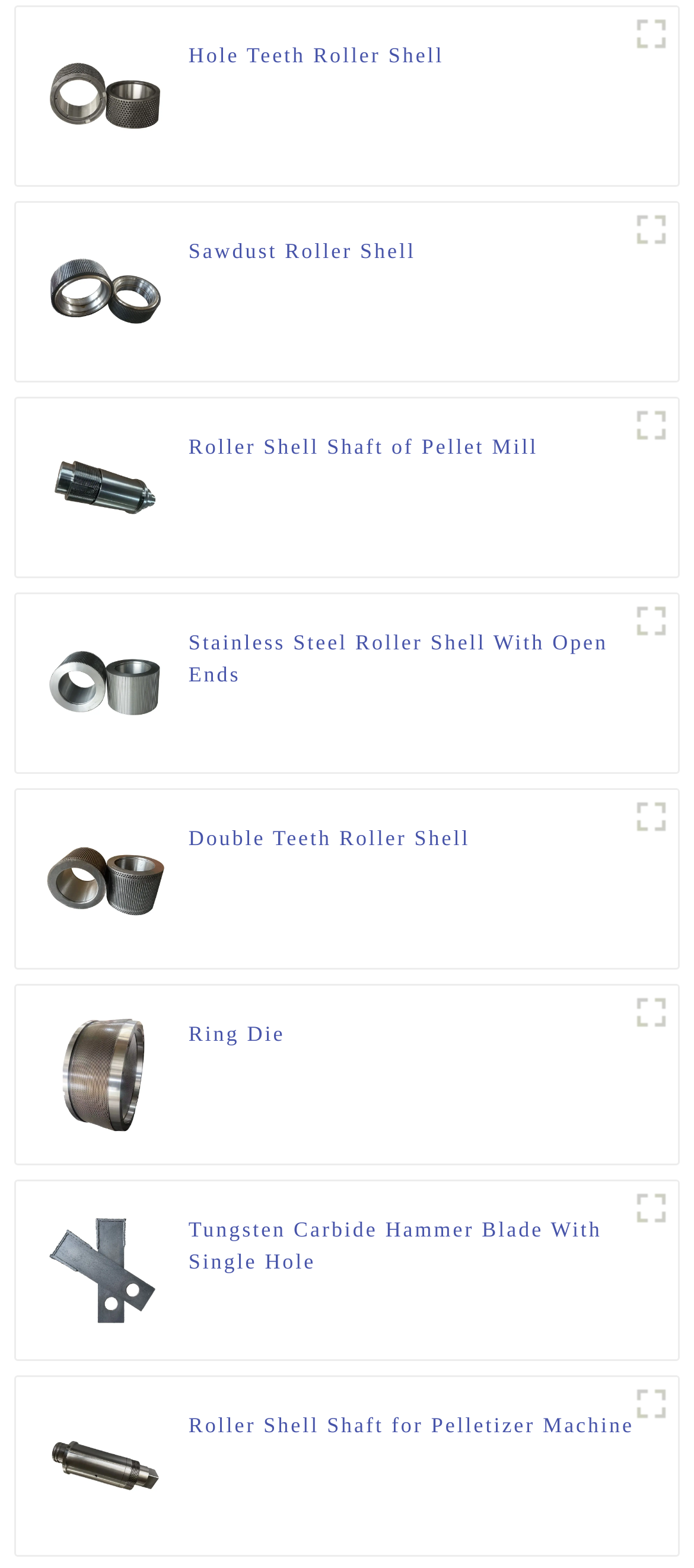How many products are displayed on this webpage?
Give a one-word or short phrase answer based on the image.

9